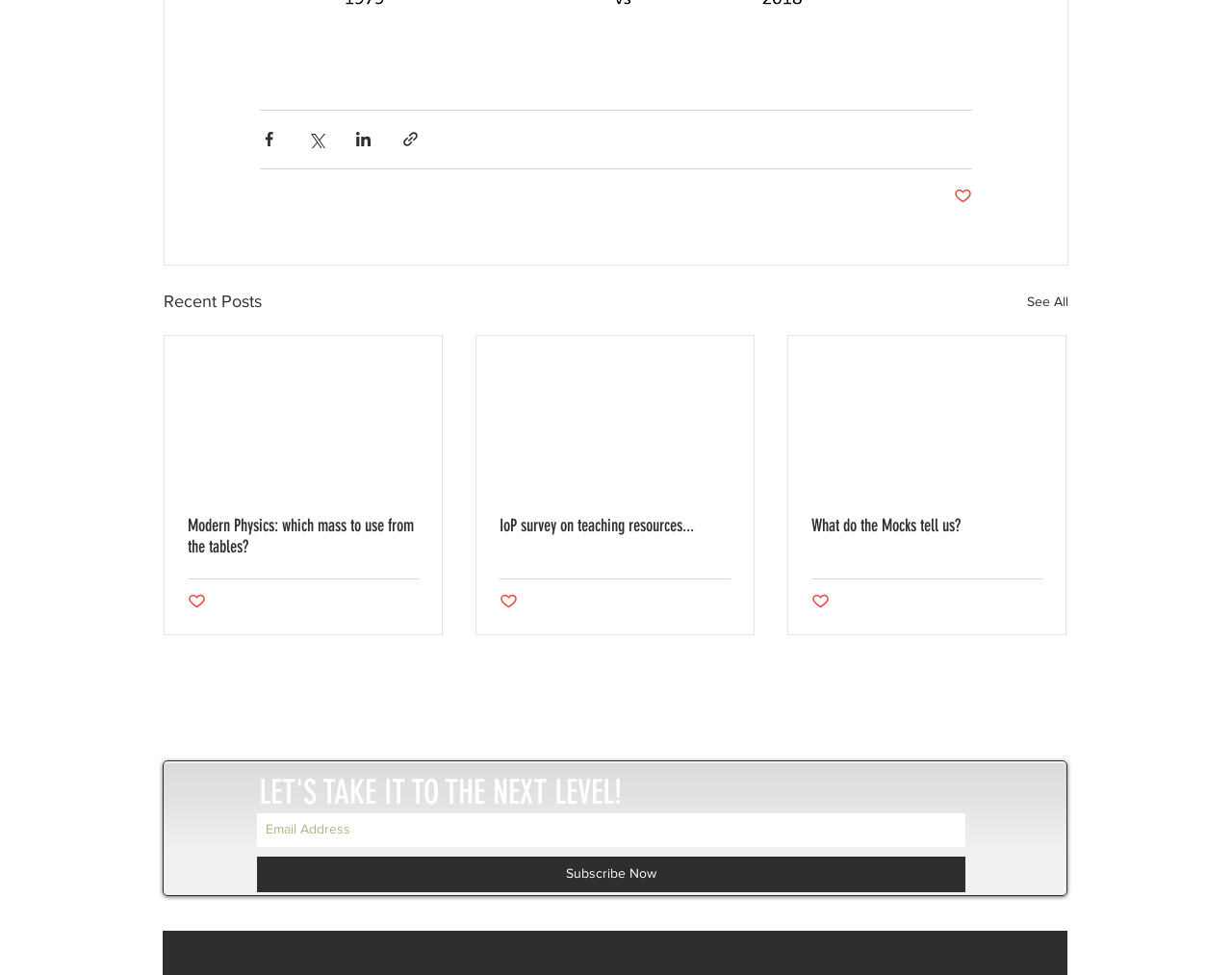Using the given element description, provide the bounding box coordinates (top-left x, top-left y, bottom-right x, bottom-right y) for the corresponding UI element in the screenshot: title="Pin it"

None